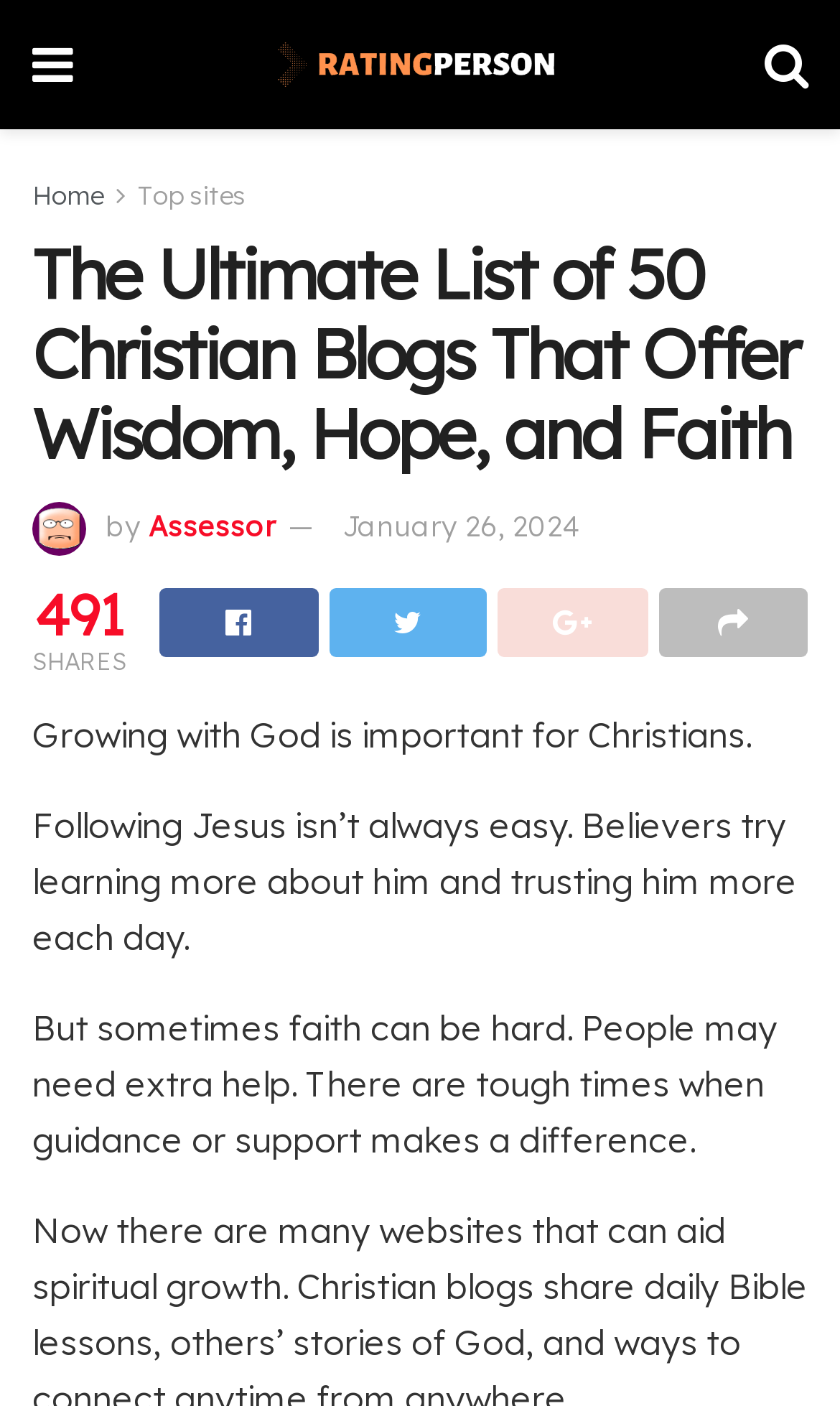Based on the image, please elaborate on the answer to the following question:
How many shares does the article have?

I found the text '491' next to the text 'SHARES' on the webpage, which indicates the number of shares the article has.